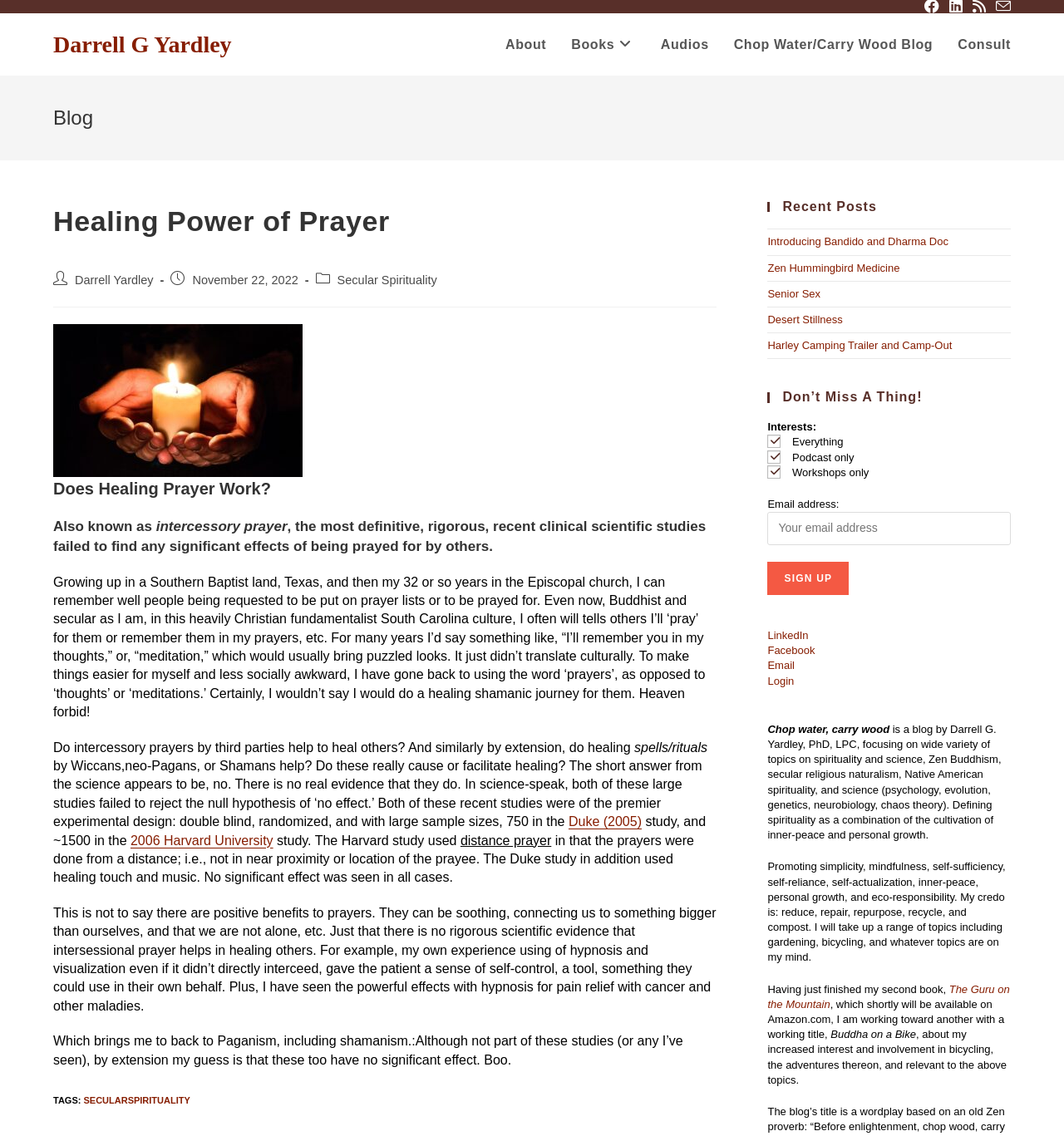Identify the bounding box coordinates of the area you need to click to perform the following instruction: "Click the 'About' link".

[0.463, 0.012, 0.525, 0.067]